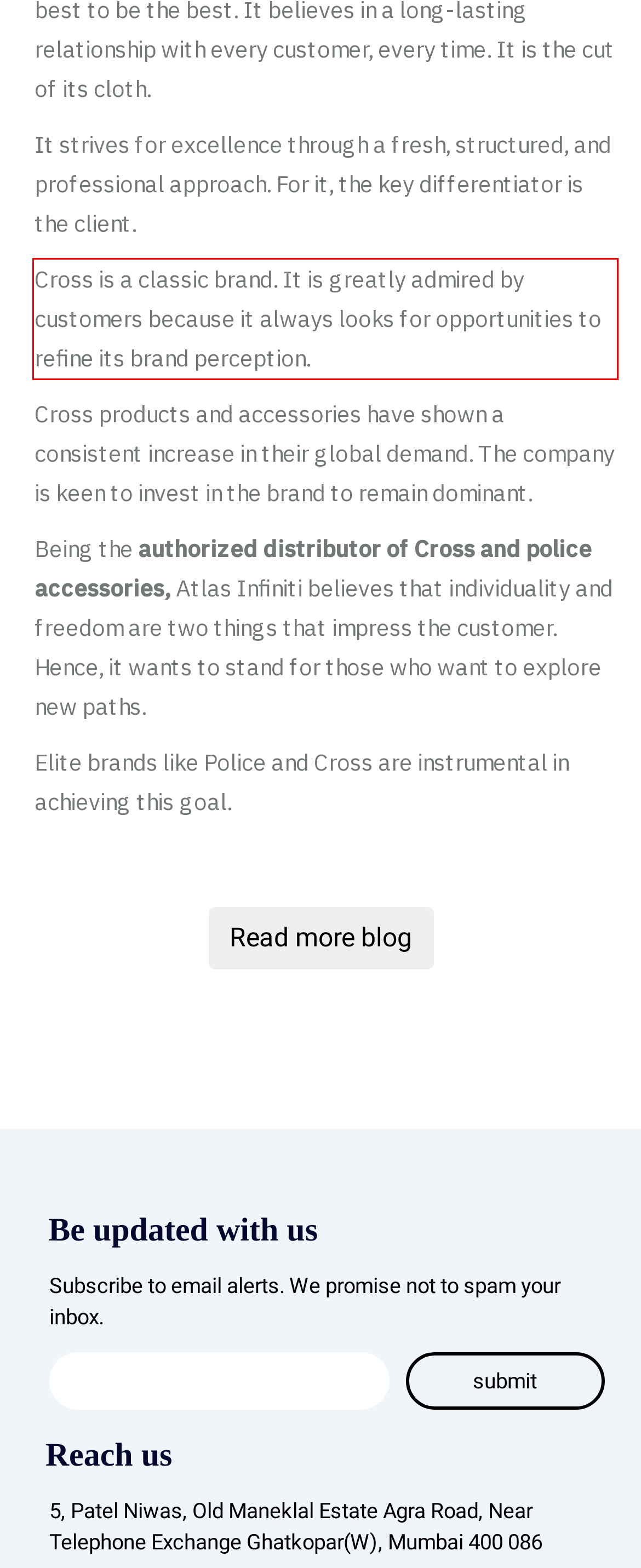From the provided screenshot, extract the text content that is enclosed within the red bounding box.

Cross is a classic brand. It is greatly admired by customers because it always looks for opportunities to refine its brand perception.